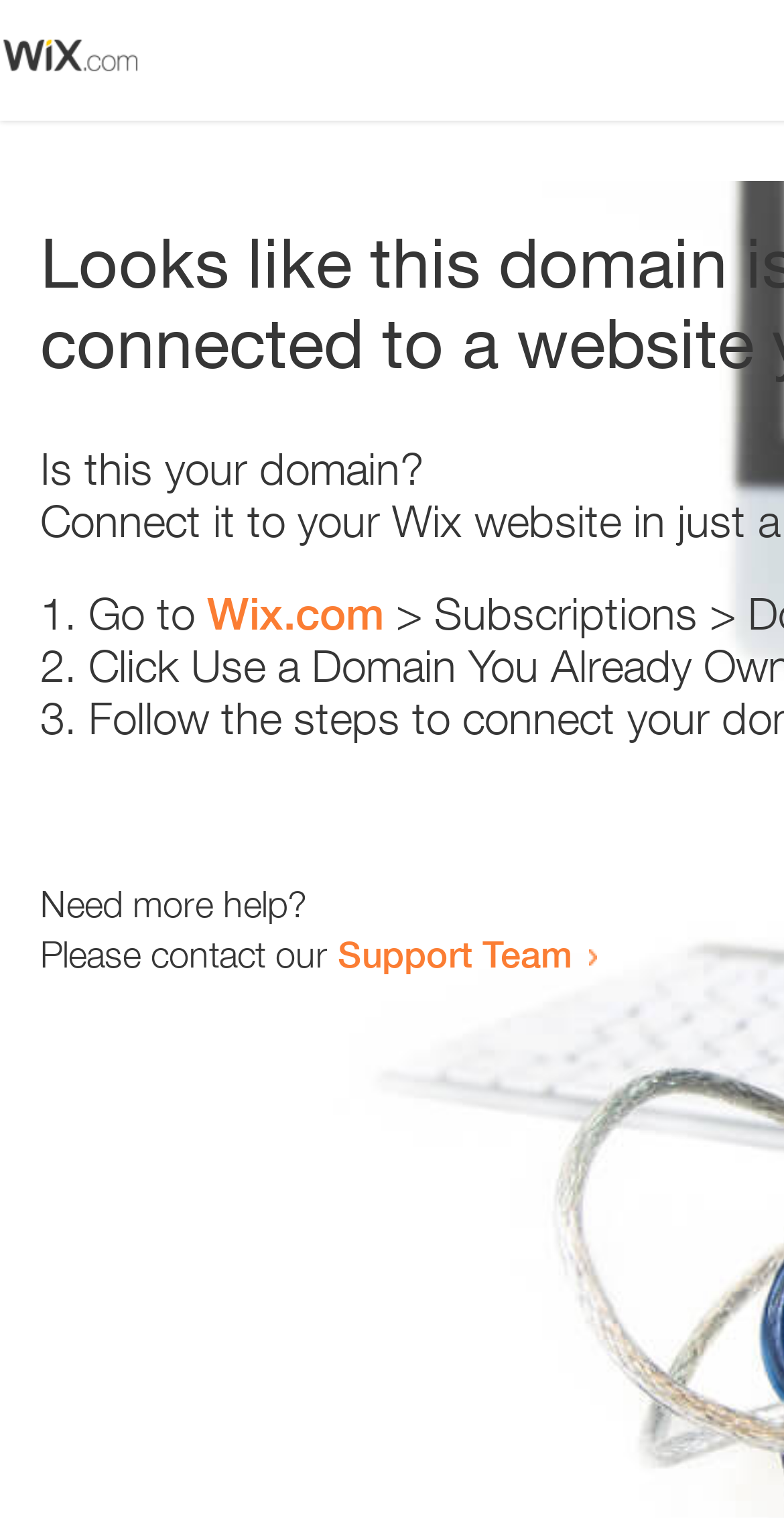Given the description of a UI element: "Support Team", identify the bounding box coordinates of the matching element in the webpage screenshot.

[0.431, 0.614, 0.731, 0.643]